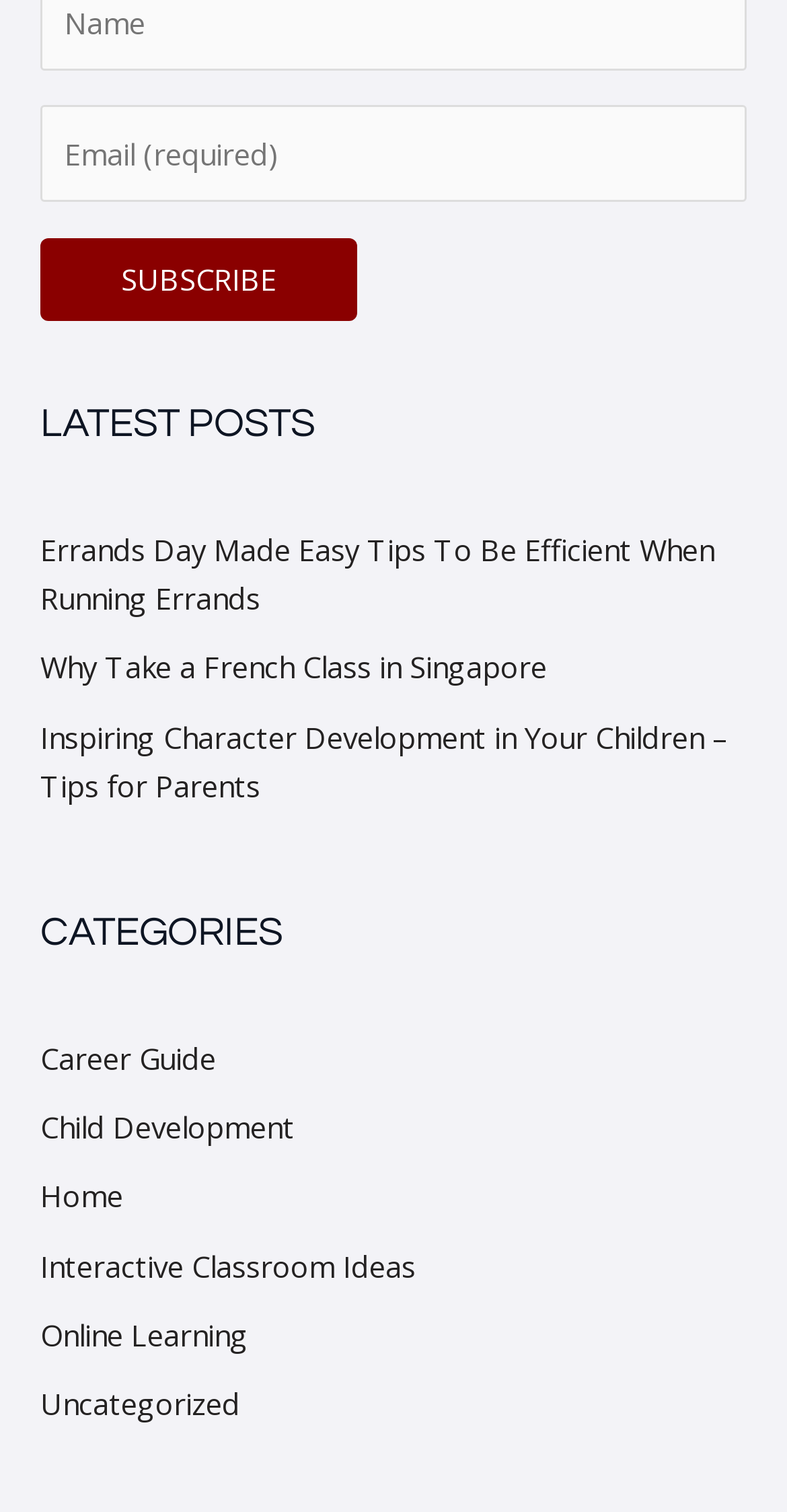Please reply with a single word or brief phrase to the question: 
How many categories are listed?

6